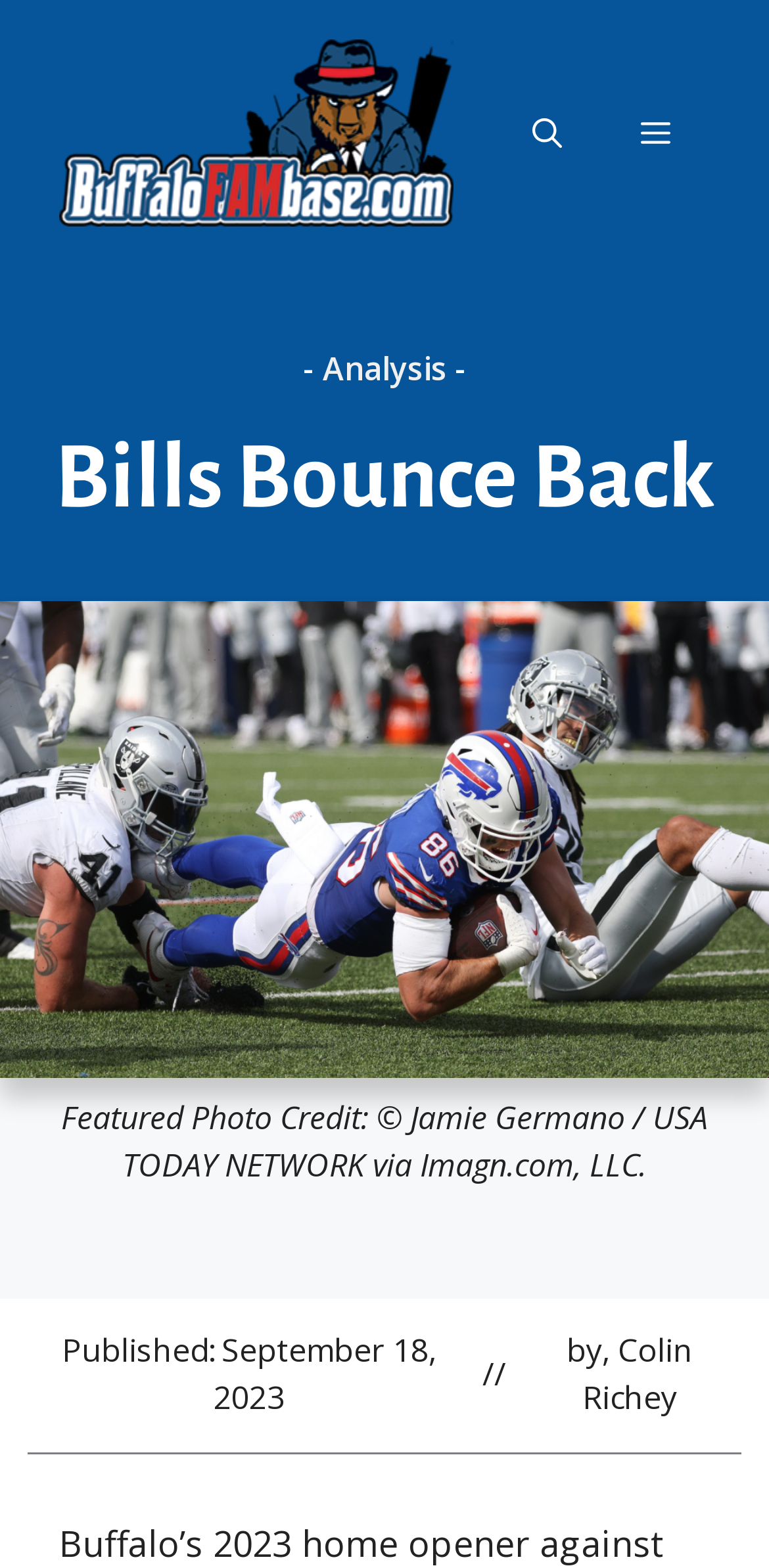Using the format (top-left x, top-left y, bottom-right x, bottom-right y), provide the bounding box coordinates for the described UI element. All values should be floating point numbers between 0 and 1: title="Buffalo FAMbase — #BillsMafia"

[0.077, 0.069, 0.59, 0.096]